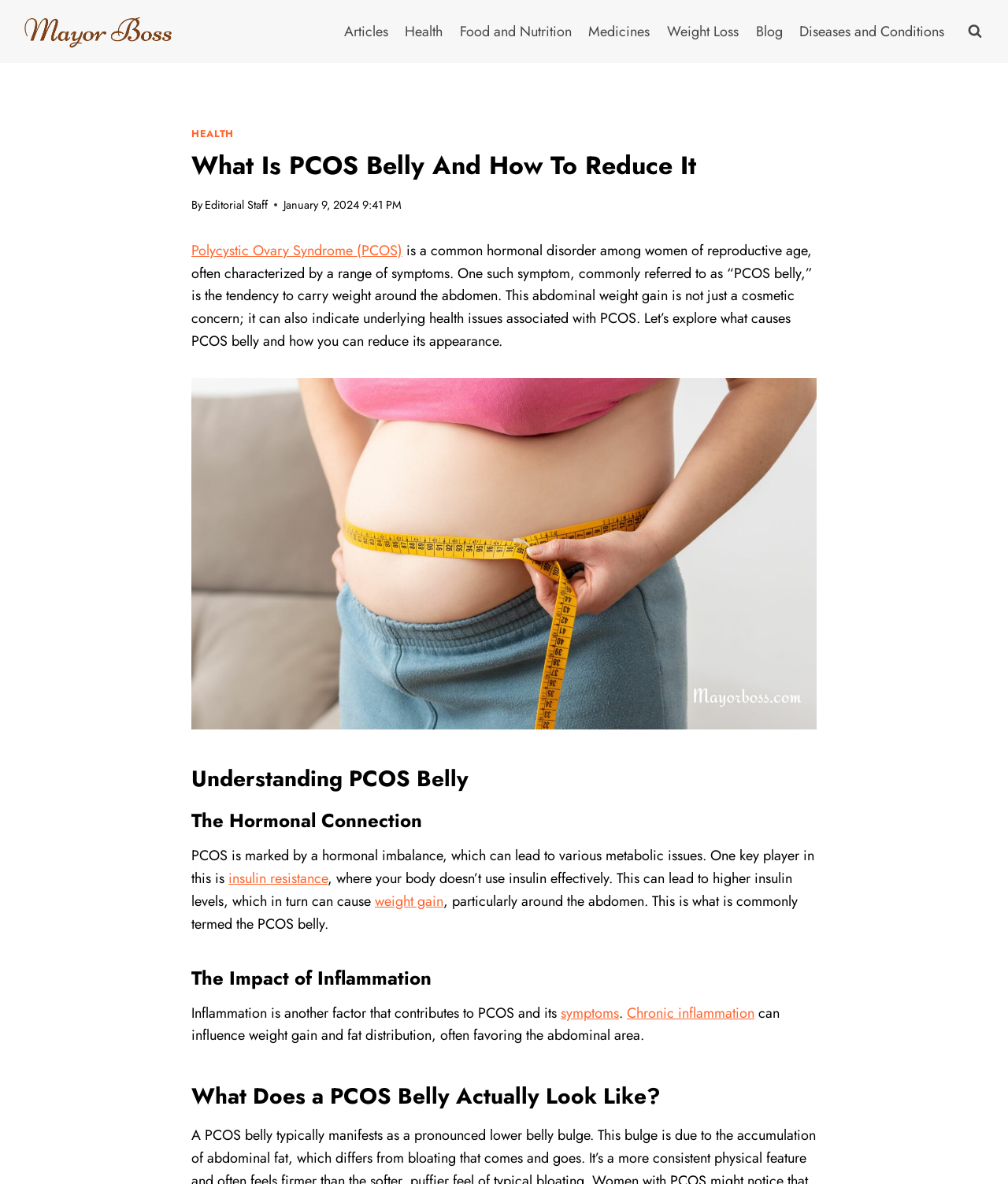What is chronic inflammation?
Based on the visual content, answer with a single word or a brief phrase.

Influence weight gain and fat distribution